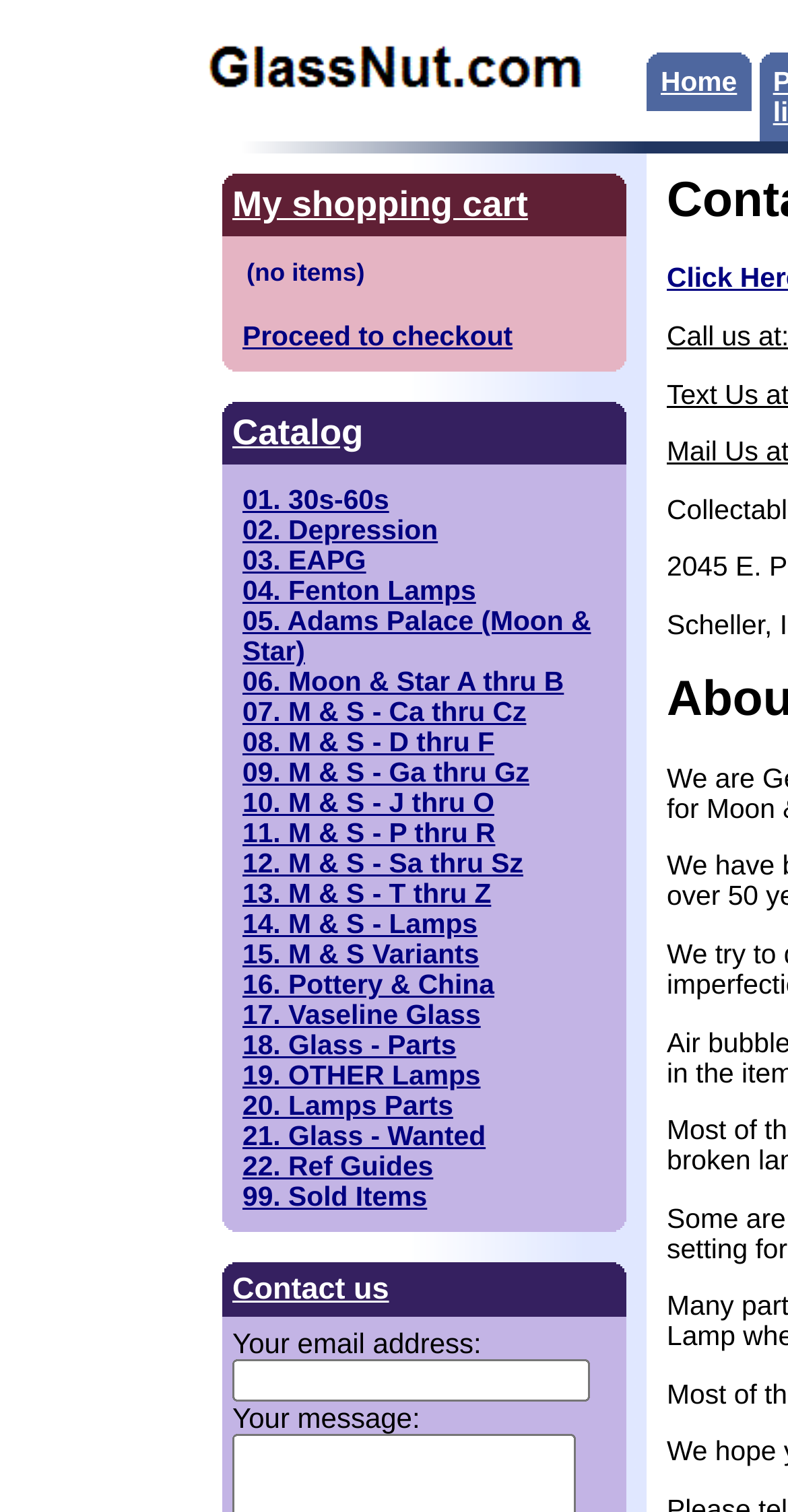Given the element description "Designed by Sentient", identify the bounding box of the corresponding UI element.

None